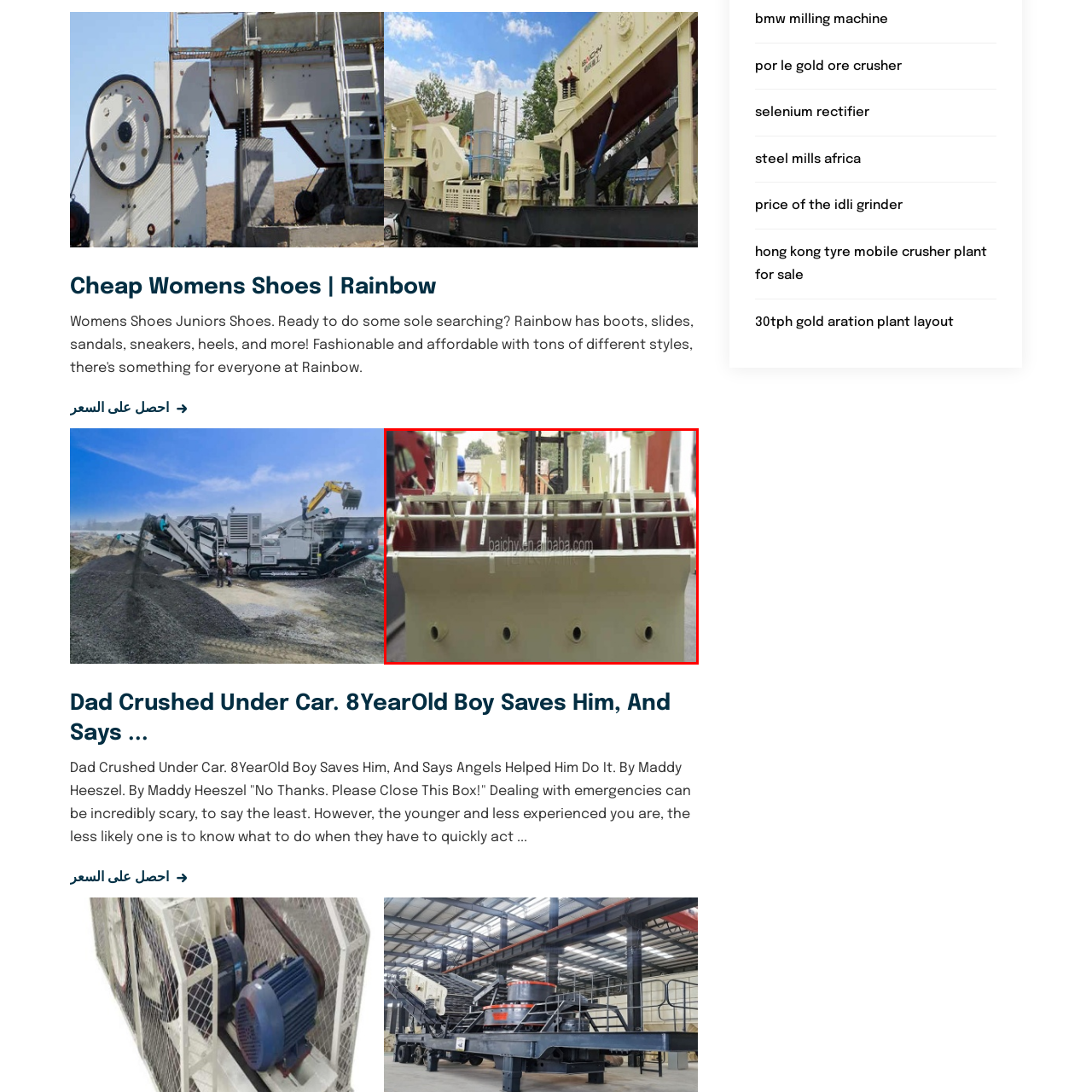Elaborate on the contents of the image highlighted by the red boundary in detail.

The image showcases a large industrial flotation machine, commonly used in mineral processing. The machine features several vertical shafts equipped with aeration devices, which are crucial for the separation of valuable minerals from ores through the process of flotation. The exterior is painted in a light cream color, giving it a clean appearance, while the transparent sections allow for a view of the internal components. The machine is designed with multiple input and output connections visible on the front, facilitating the flow of materials. This equipment is essential in mining operations, contributing significantly to the efficiency of mineral extraction processes.